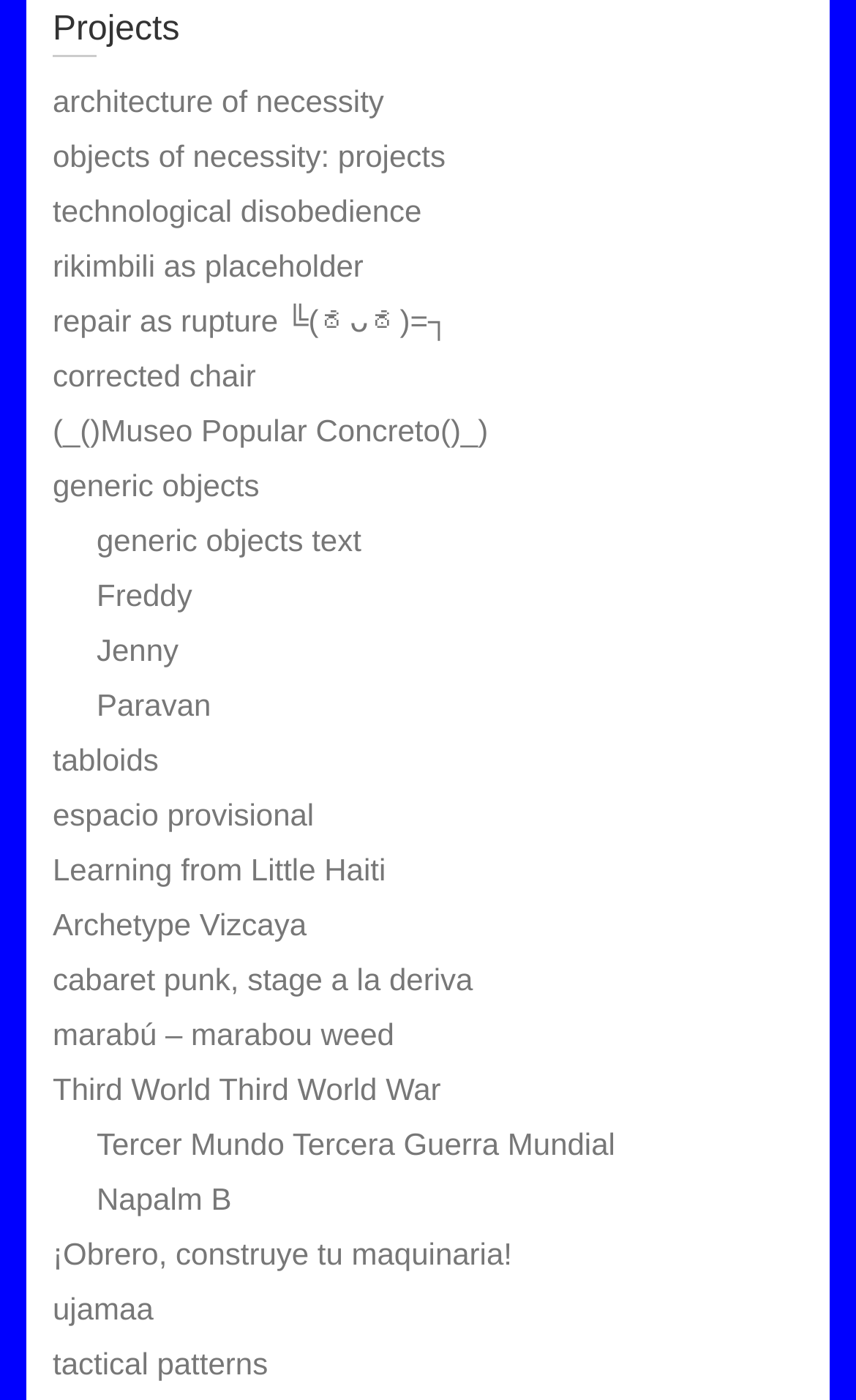Provide the bounding box coordinates of the section that needs to be clicked to accomplish the following instruction: "Learn more about 'ujamaa'."

[0.062, 0.922, 0.179, 0.947]